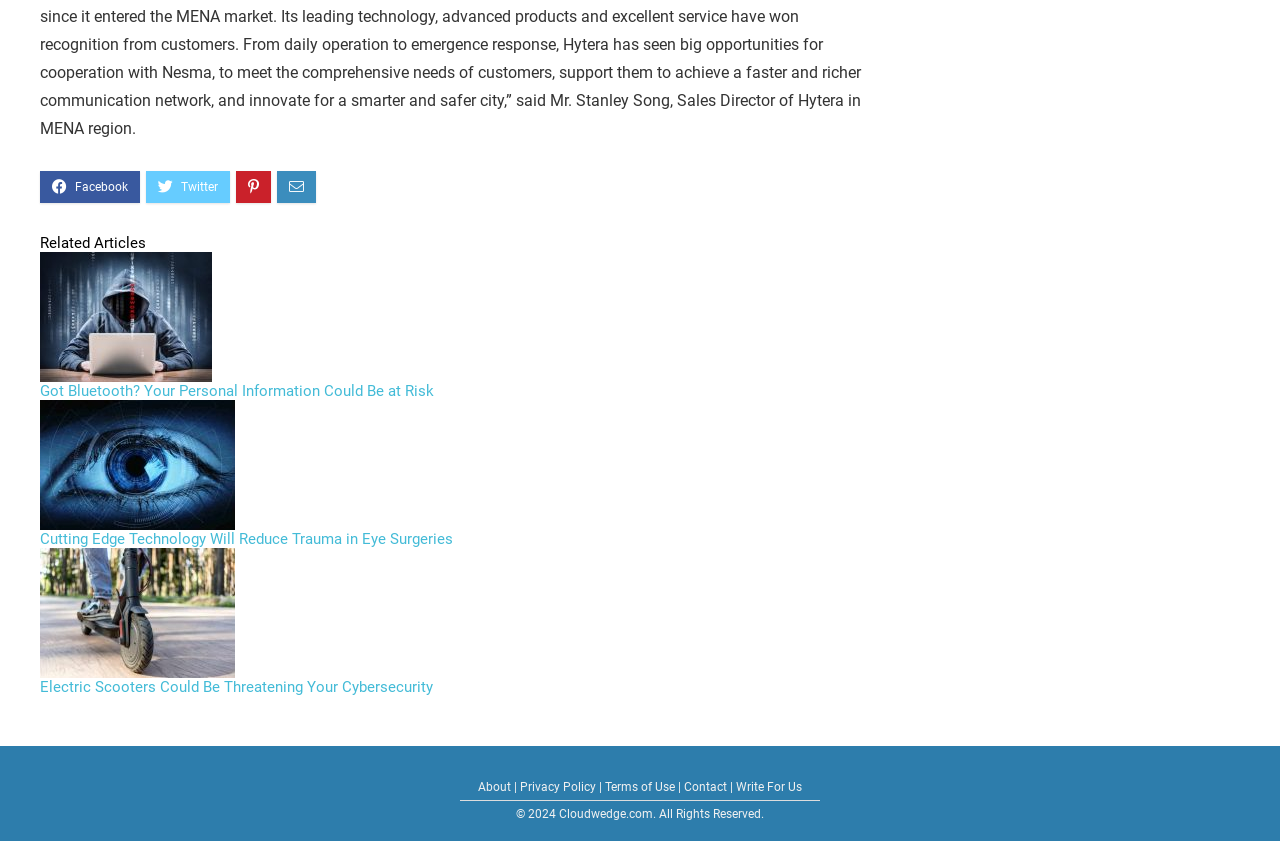Identify the bounding box coordinates of the clickable section necessary to follow the following instruction: "Write an article for the website". The coordinates should be presented as four float numbers from 0 to 1, i.e., [left, top, right, bottom].

[0.575, 0.927, 0.627, 0.944]